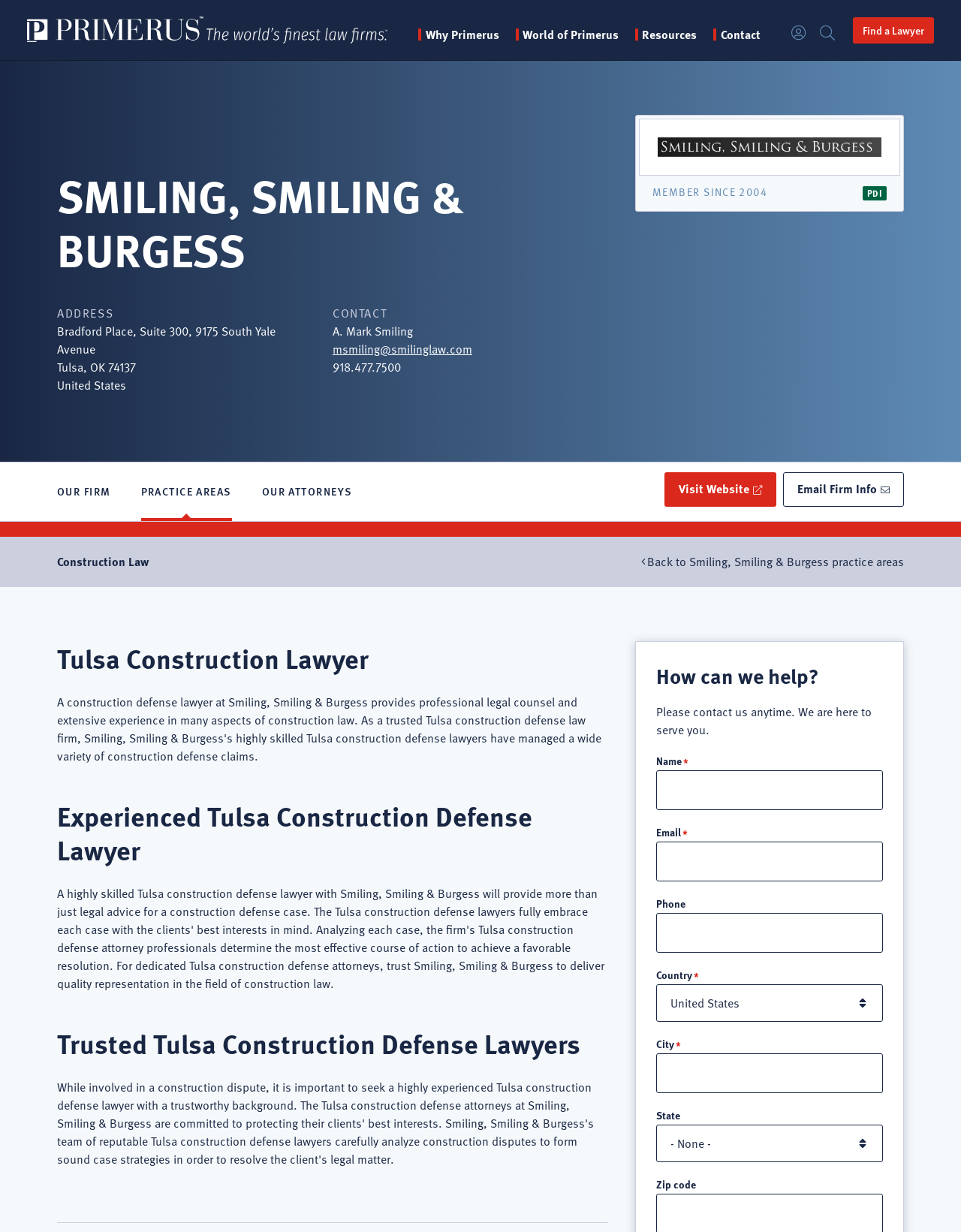Please identify the bounding box coordinates of the element that needs to be clicked to perform the following instruction: "Visit the website of Smiling, Smiling & Burgess".

[0.691, 0.383, 0.808, 0.411]